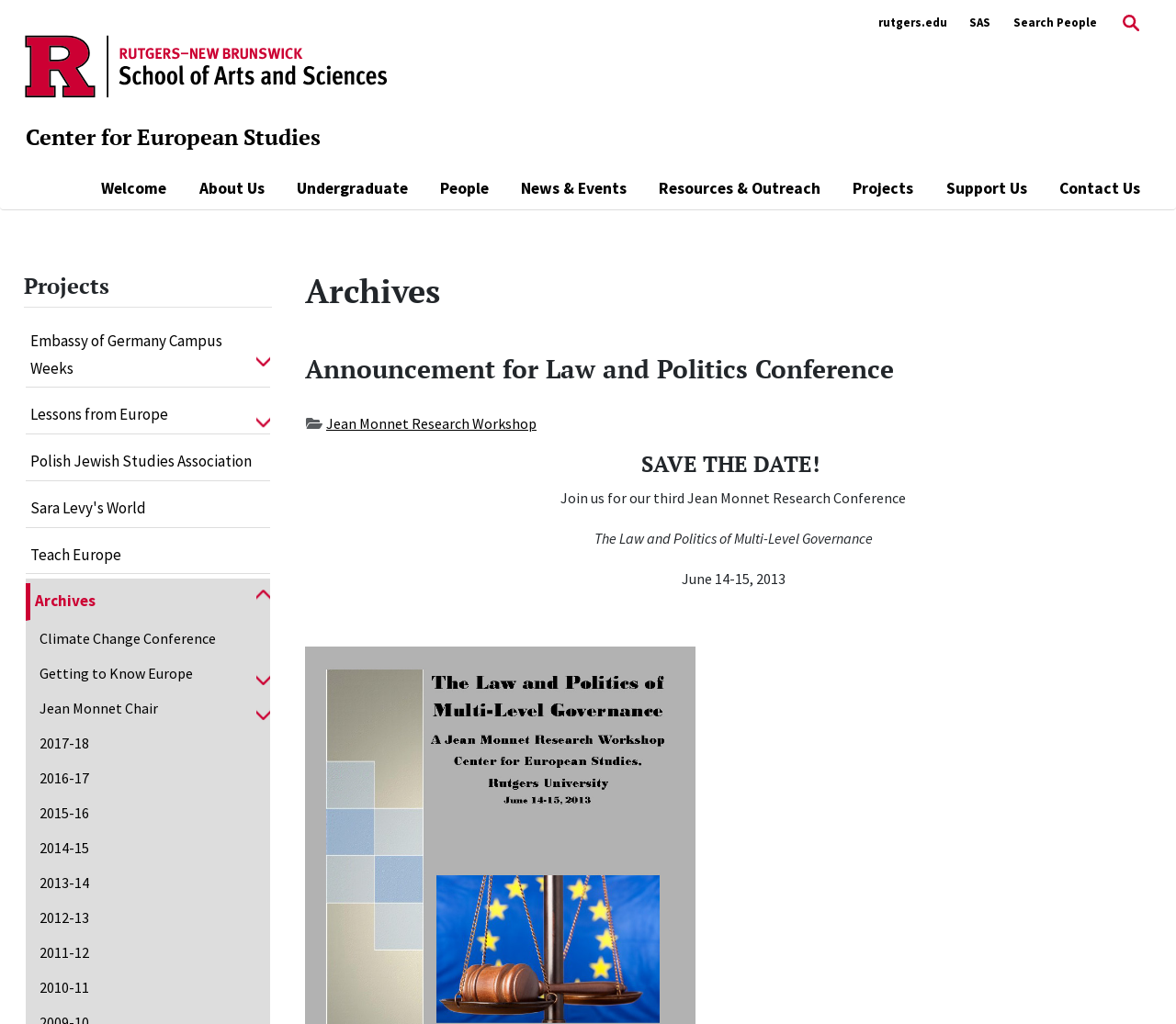Determine the bounding box coordinates of the region that needs to be clicked to achieve the task: "Download the printed program for the Law and Politics Conference".

[0.259, 0.867, 0.591, 0.885]